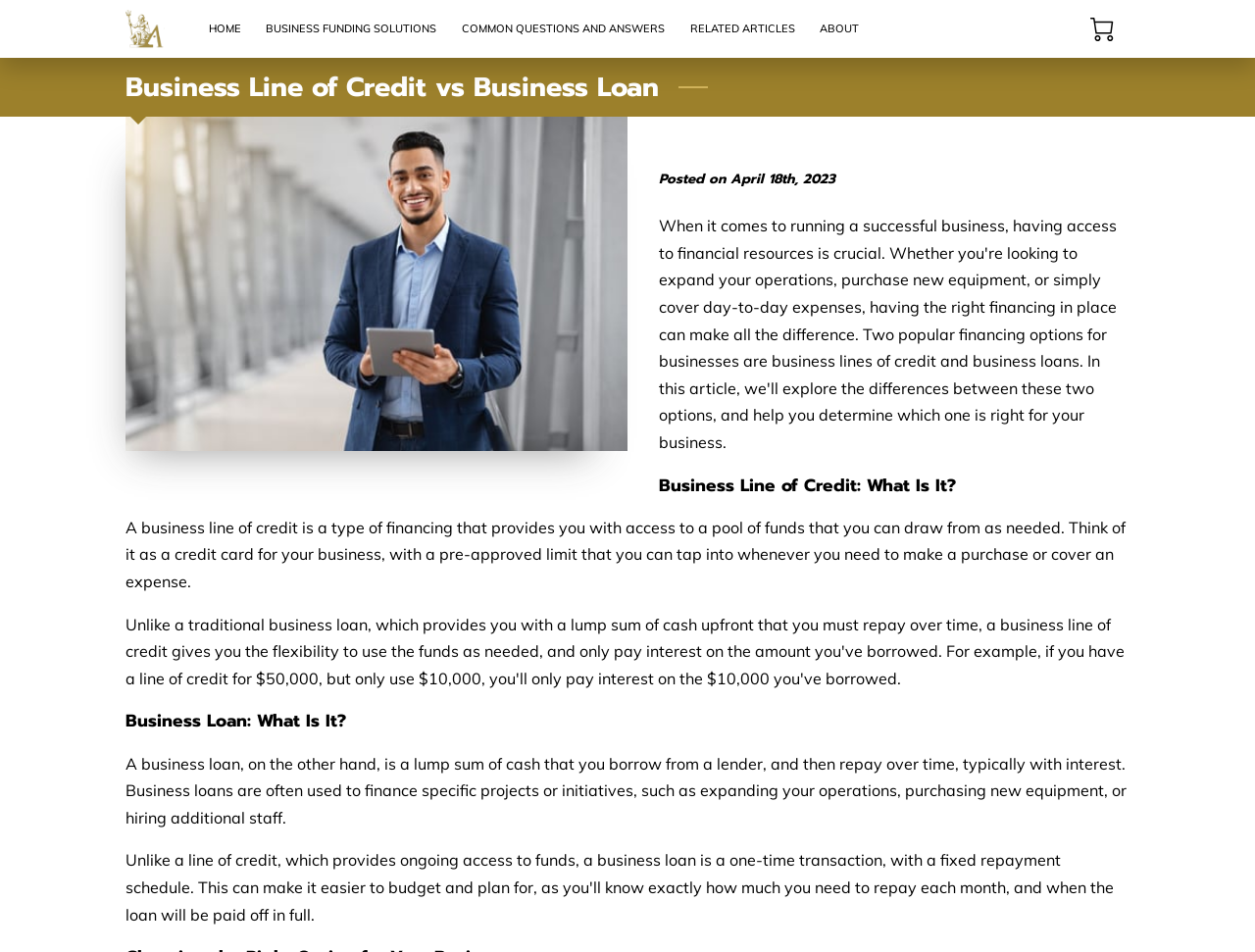What is a business line of credit?
Please interpret the details in the image and answer the question thoroughly.

Based on the webpage, a business line of credit is a type of financing that provides access to a pool of funds that can be drawn from as needed, similar to a credit card for a business with a pre-approved limit.